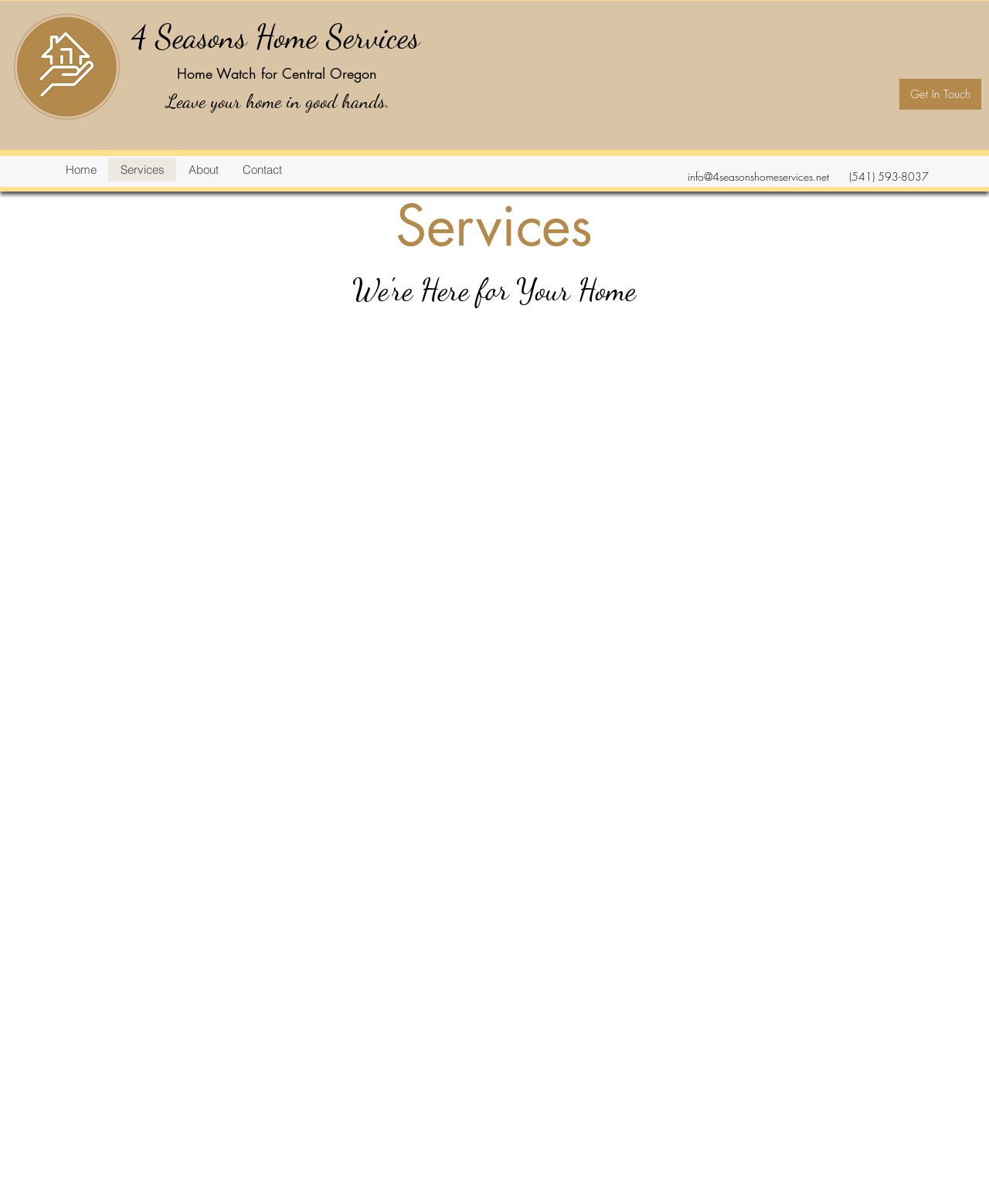What is the company name?
Give a comprehensive and detailed explanation for the question.

I found the company name by looking at the link element with the text '4 Seasons Home Services' which is located at the top of the webpage, indicating it is the company name.